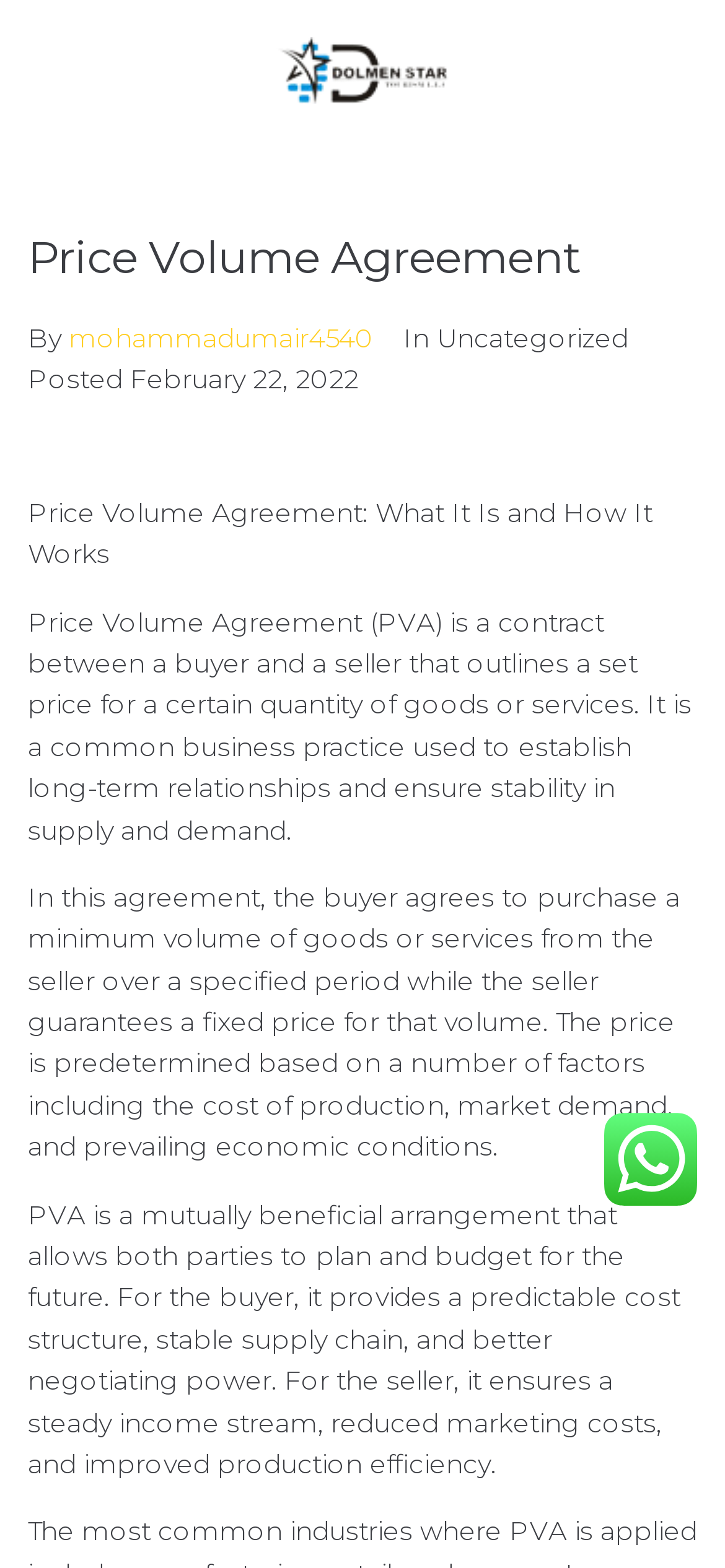What benefit does a PVA provide to the seller?
Look at the image and provide a short answer using one word or a phrase.

Steady income stream